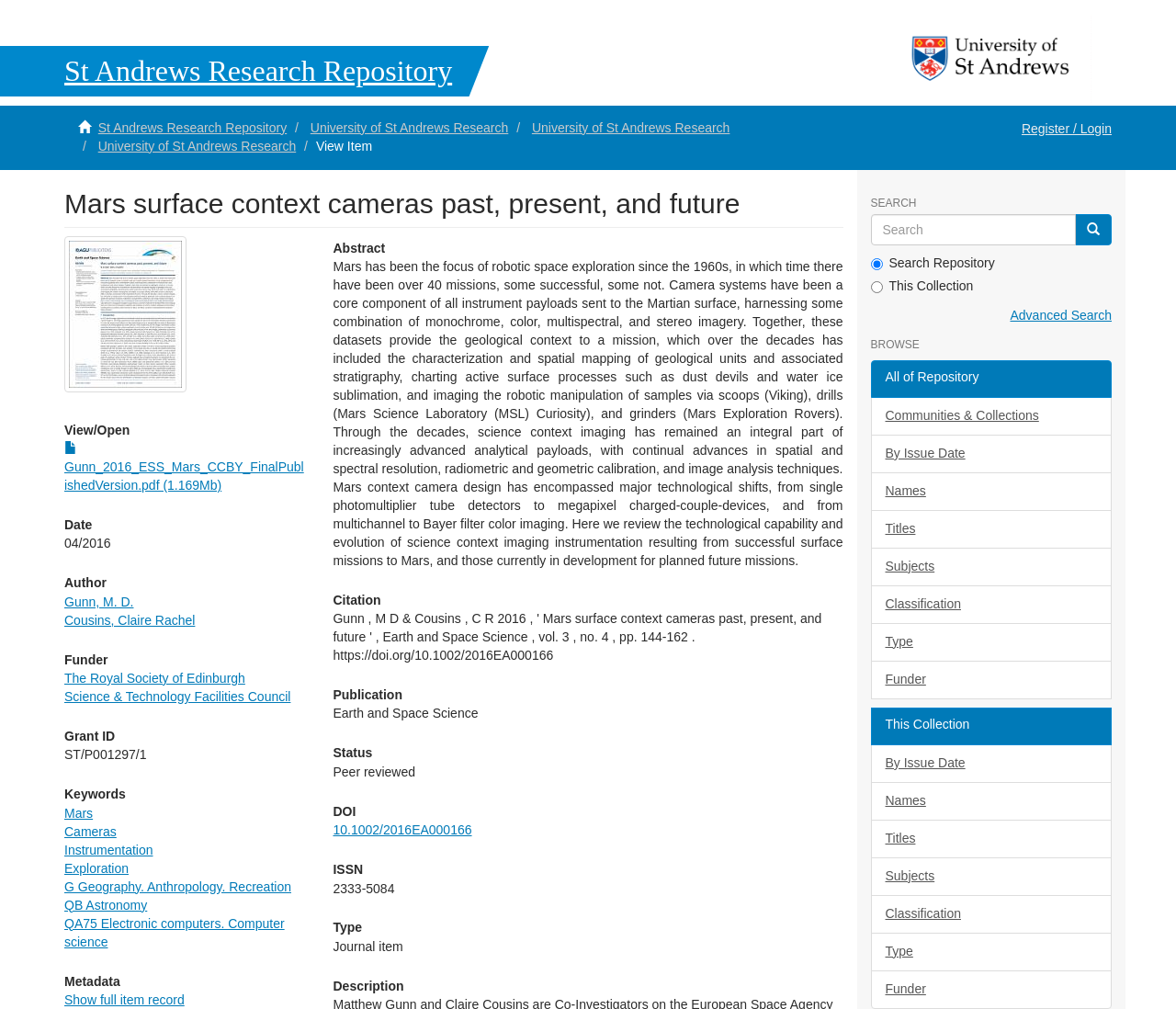Please provide a detailed answer to the question below by examining the image:
What is the status of the publication?

I found the answer by looking at the section 'Status' on the webpage, where it says 'Peer reviewed'. This suggests that the publication has undergone peer review.